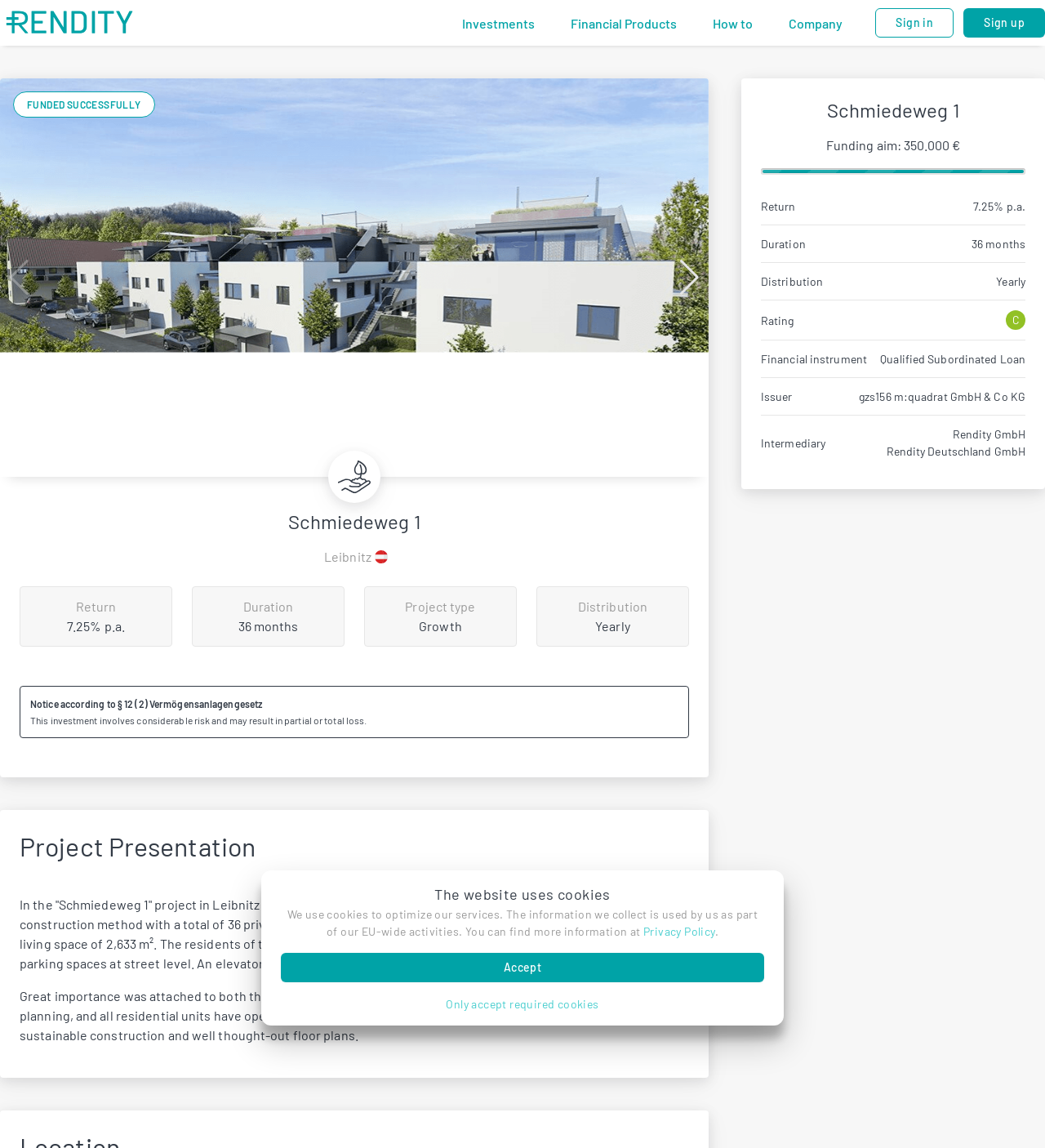How many apartments are being built in this project?
Give a single word or phrase as your answer by examining the image.

36